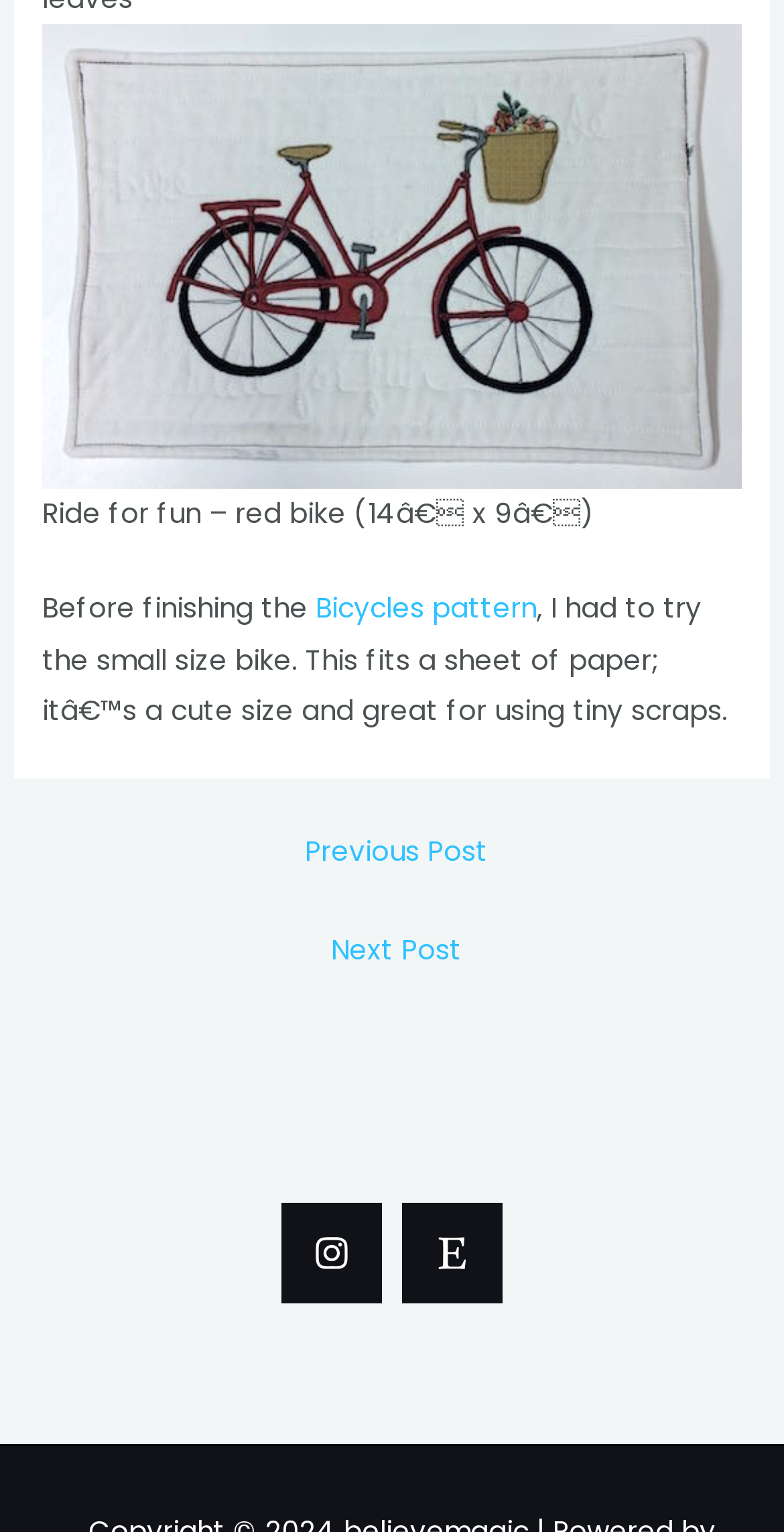What is the purpose of the small size bike?
Observe the image and answer the question with a one-word or short phrase response.

Using tiny scraps